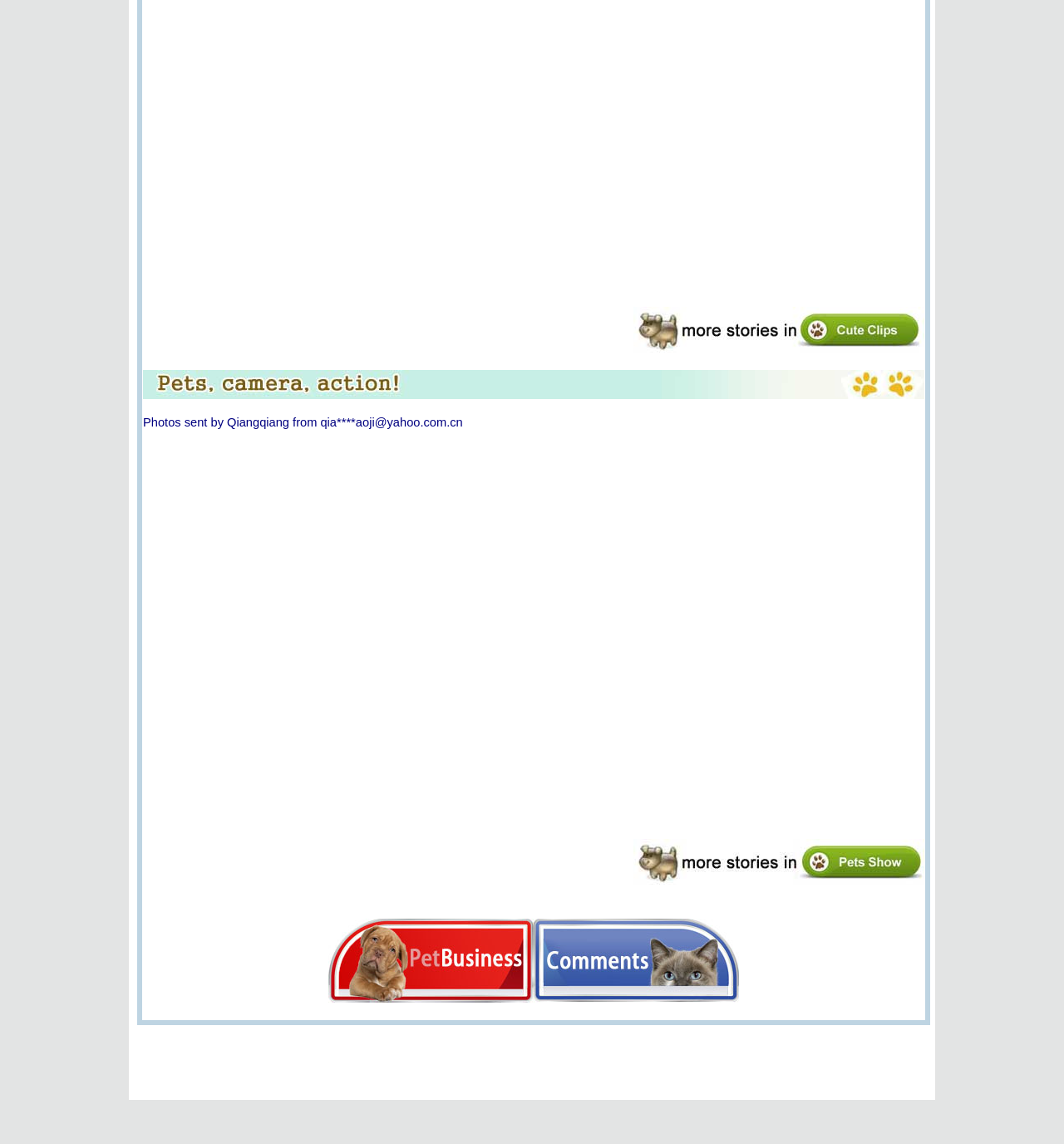Determine the bounding box coordinates for the HTML element mentioned in the following description: "July 2018". The coordinates should be a list of four floats ranging from 0 to 1, represented as [left, top, right, bottom].

None